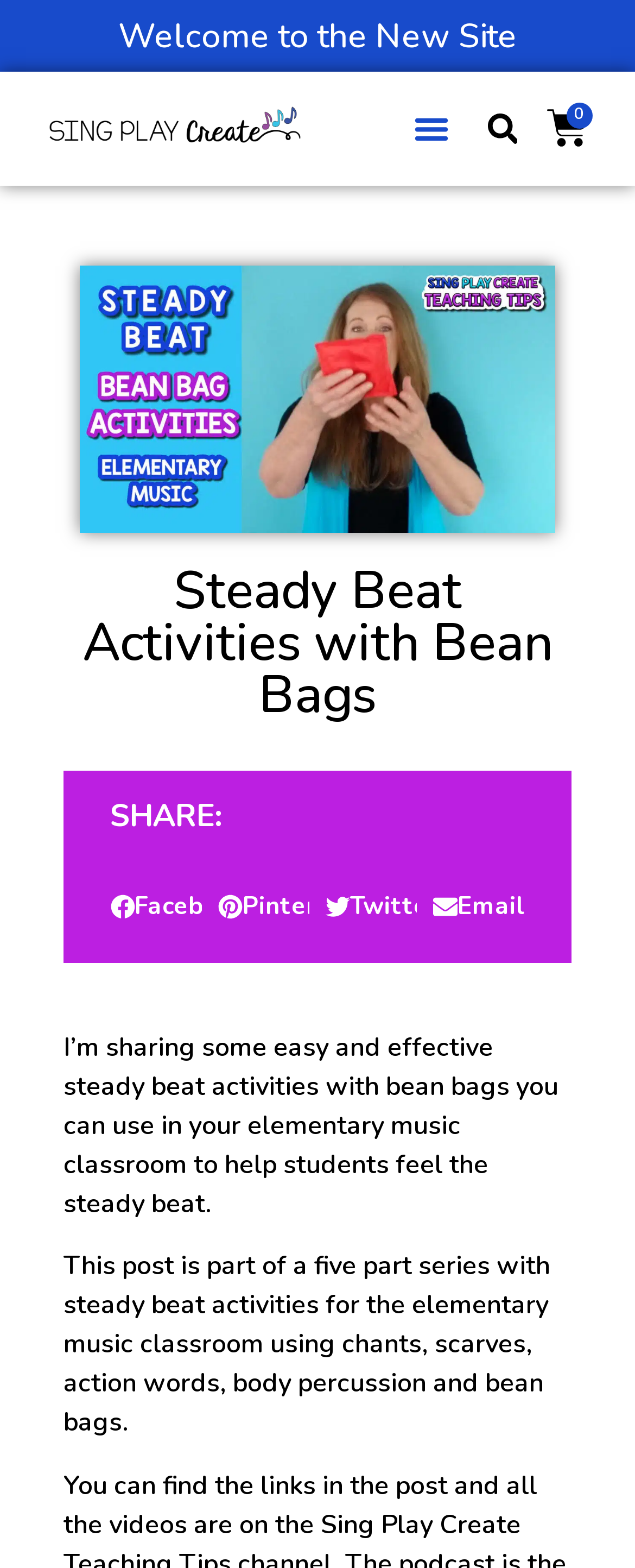Examine the image carefully and respond to the question with a detailed answer: 
How many parts are there in the steady beat activities series?

The webpage mentions that this post is part of a five-part series with steady beat activities for the elementary music classroom using chants, scarves, action words, body percussion, and bean bags, as stated in the static text 'This post is part of a five part series with steady beat activities for the elementary music classroom using chants, scarves, action words, body percussion and bean bags'.